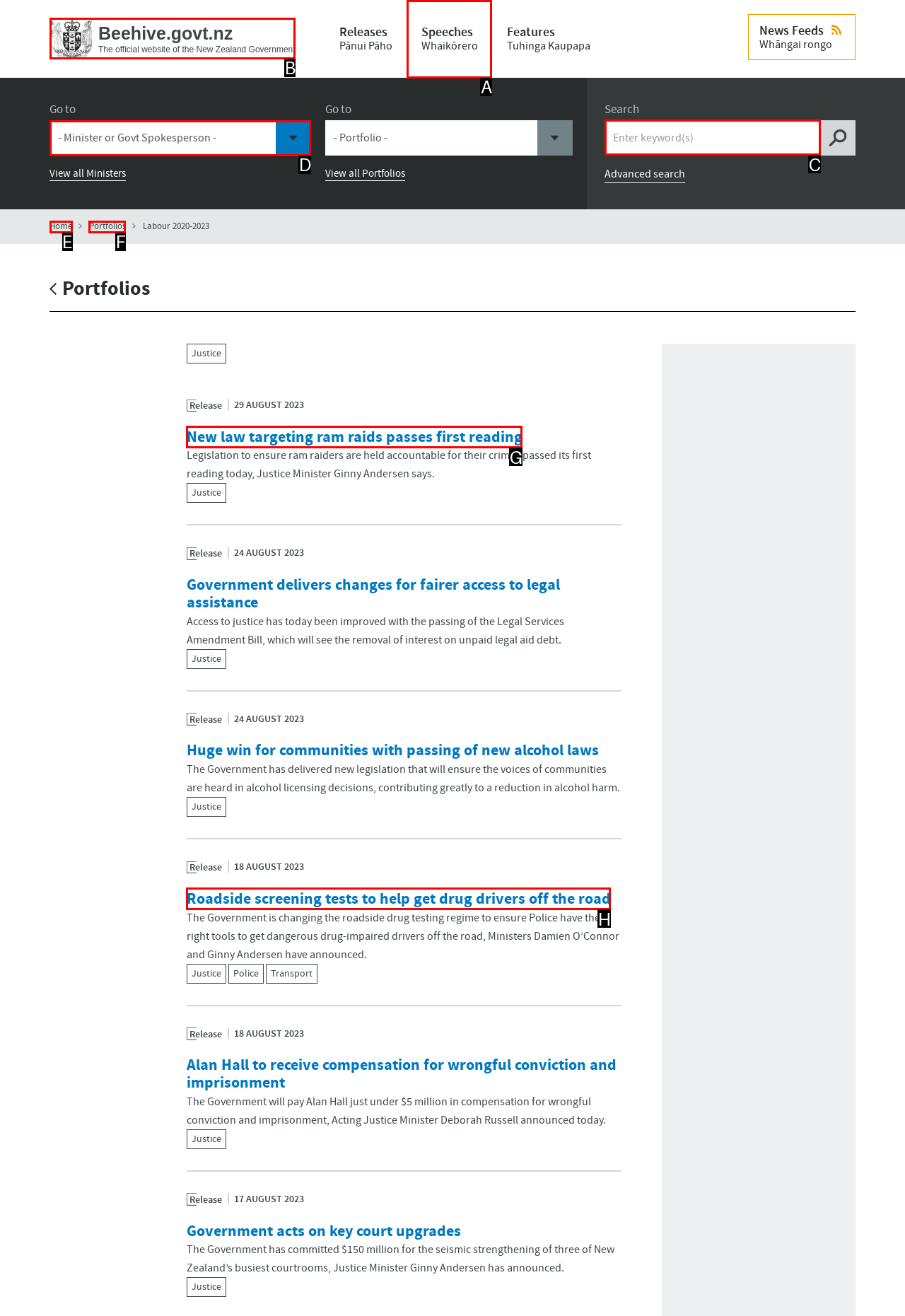From the given options, indicate the letter that corresponds to the action needed to complete this task: Search for something. Respond with only the letter.

C